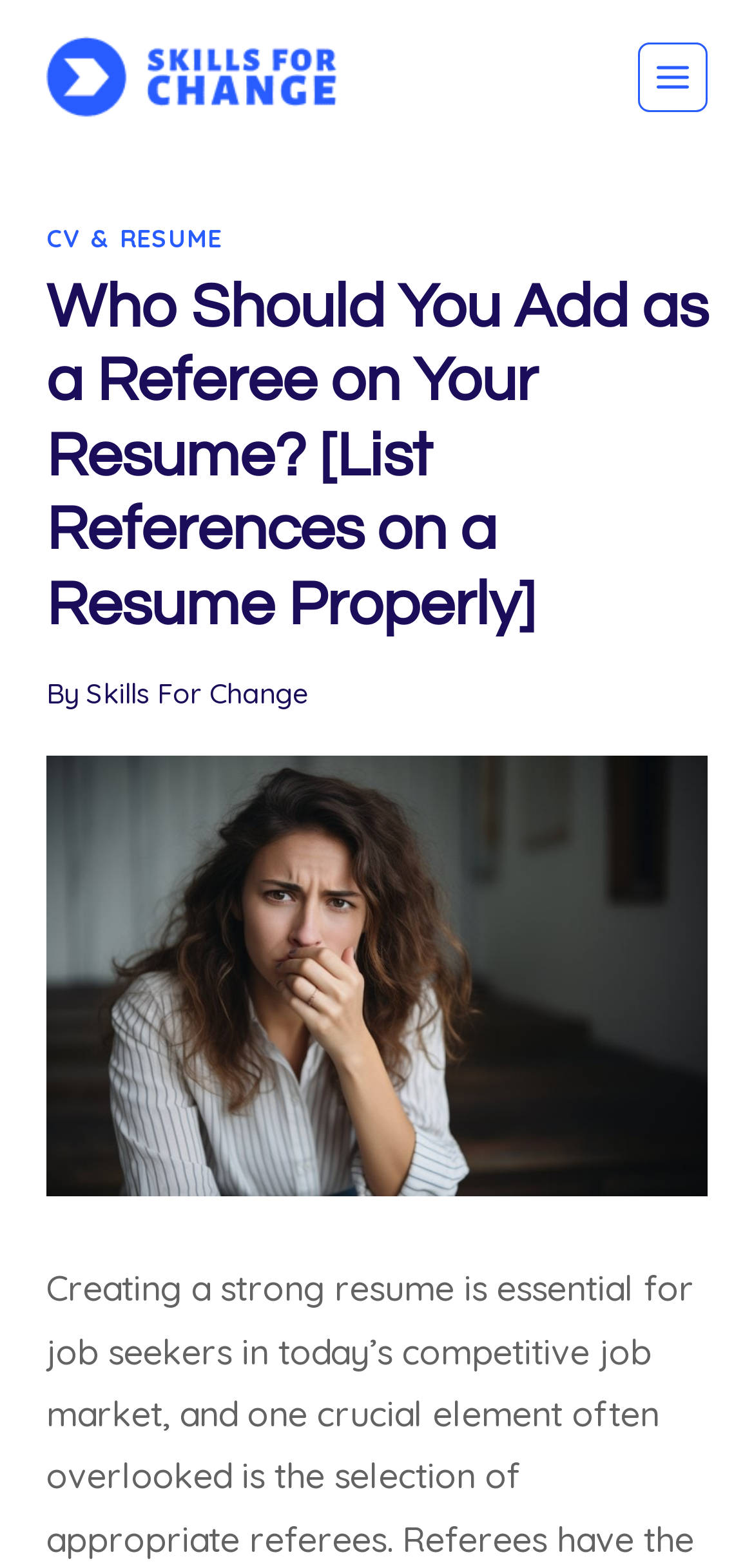Give a one-word or one-phrase response to the question: 
Who is the author of the webpage content?

Skills For Change